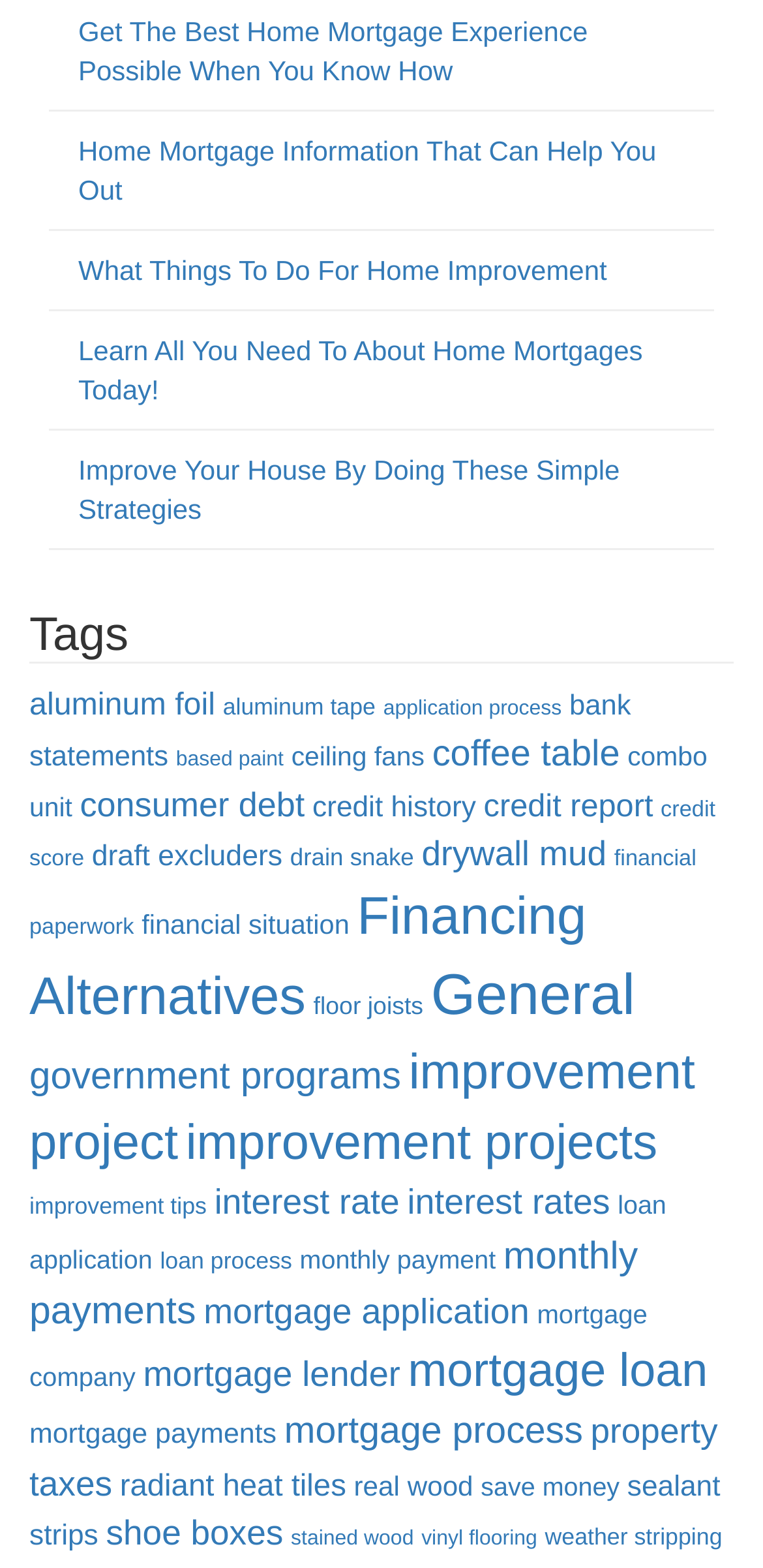Could you indicate the bounding box coordinates of the region to click in order to complete this instruction: "Read about 'improvement project'".

[0.038, 0.667, 0.911, 0.747]